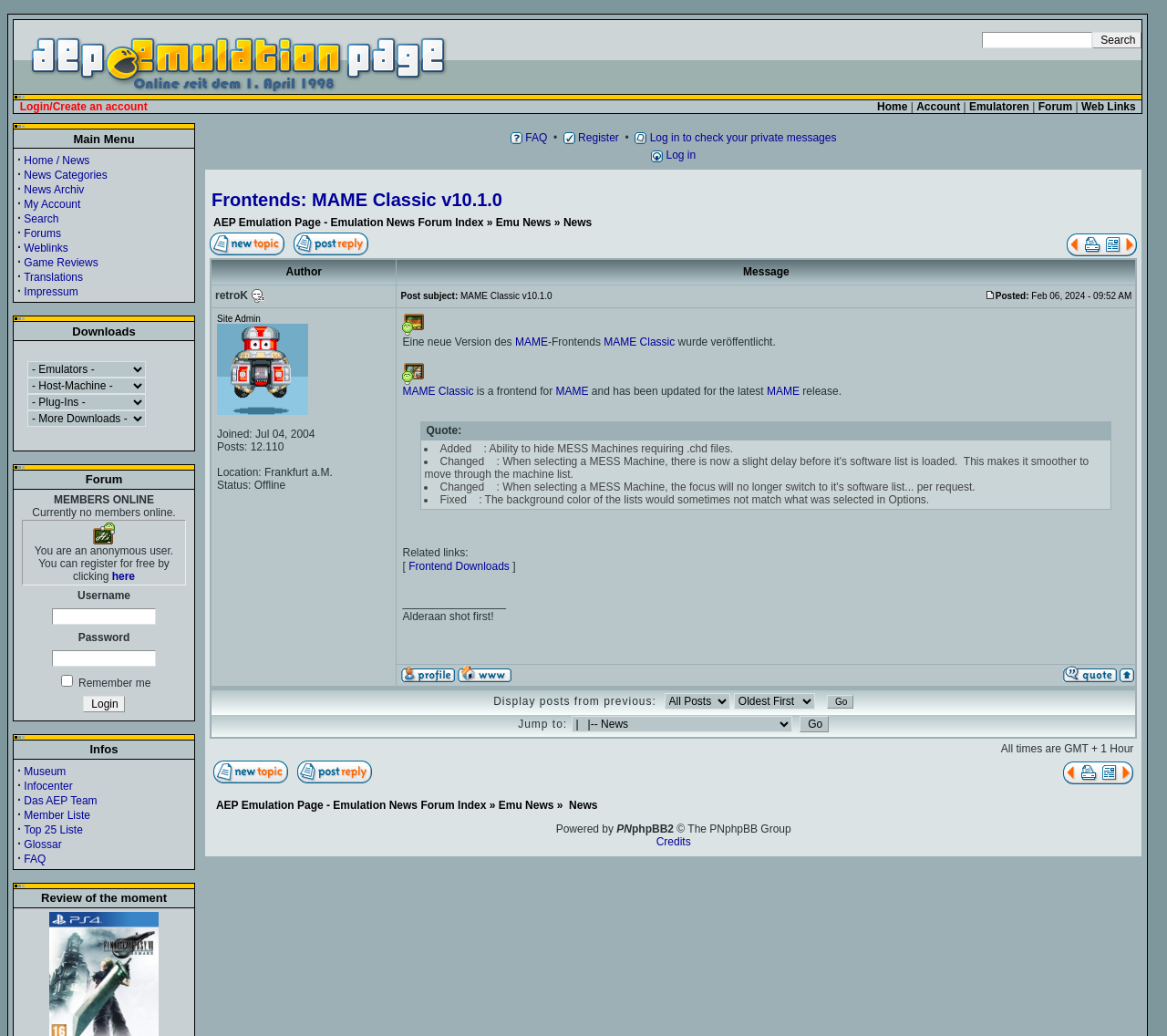Could you locate the bounding box coordinates for the section that should be clicked to accomplish this task: "View news categories".

[0.021, 0.163, 0.092, 0.175]